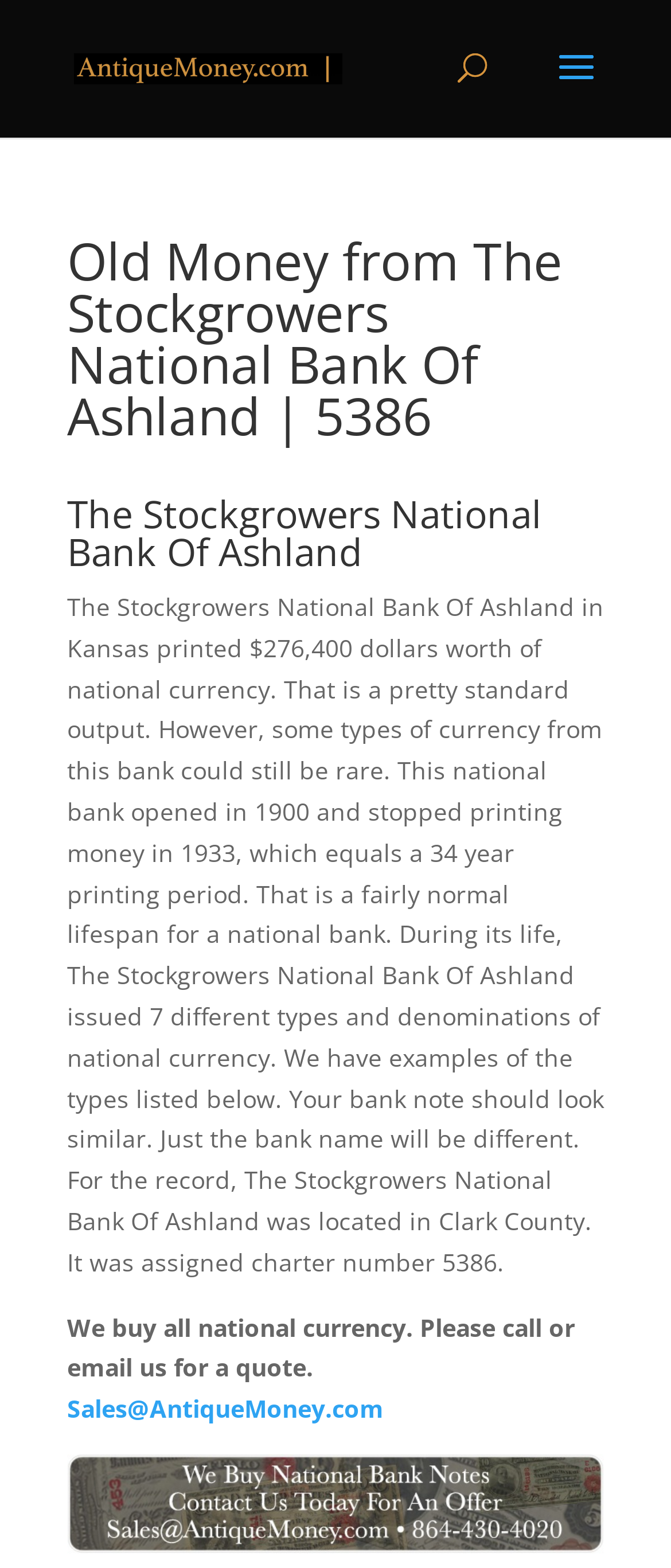Generate a comprehensive description of the webpage.

The webpage is about Old Money from The Stockgrowers National Bank Of Ashland, specifically showcasing the bank's history and its printed national currency. 

At the top left, there is a link to "Antique Money" accompanied by an image with the same name. Below this, a search bar spans across the top of the page. 

The main content begins with a heading that displays the title "Old Money from The Stockgrowers National Bank Of Ashland | 5386". Below this, another heading provides more specific information about "The Stockgrowers National Bank Of Ashland". 

A large block of text follows, describing the bank's history, its currency printing, and its location in Clark County. The text also mentions the different types and denominations of national currency issued by the bank. 

At the bottom, there is a call-to-action message "We buy all national currency. Please call or email us for a quote." Next to this, there are two links: one to "Sales@AntiqueMoney.com" and another to "Email, Call, or Text Us Today!" accompanied by an image.